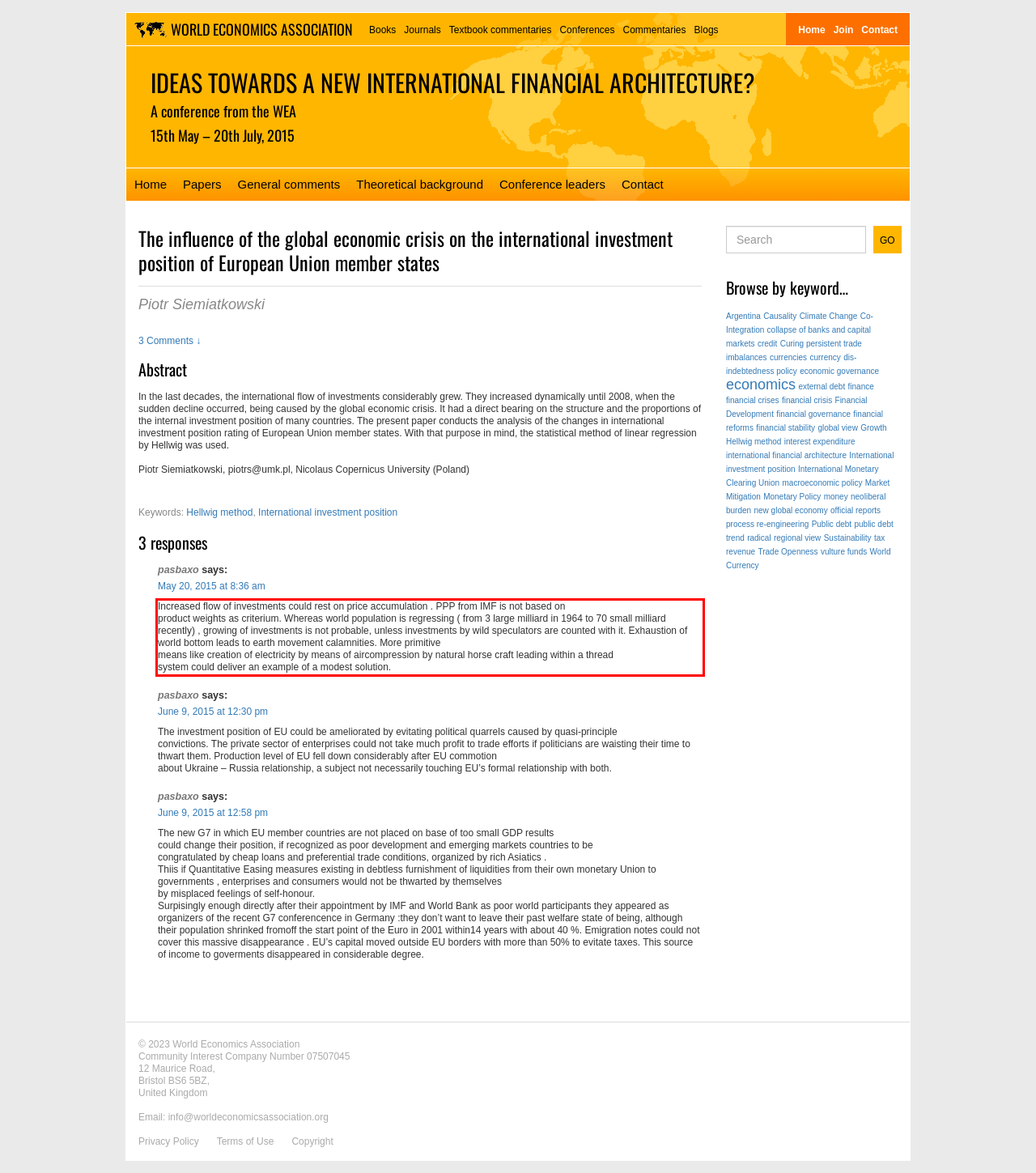From the provided screenshot, extract the text content that is enclosed within the red bounding box.

Increased flow of investments could rest on price accumulation . PPP from IMF is not based on product weights as criterium. Whereas world population is regressing ( from 3 large milliard in 1964 to 70 small milliard recently) , growing of investments is not probable, unless investments by wild speculators are counted with it. Exhaustion of world bottom leads to earth movement calamnities. More primitive means like creation of electricity by means of aircompression by natural horse craft leading within a thread system could deliver an example of a modest solution.